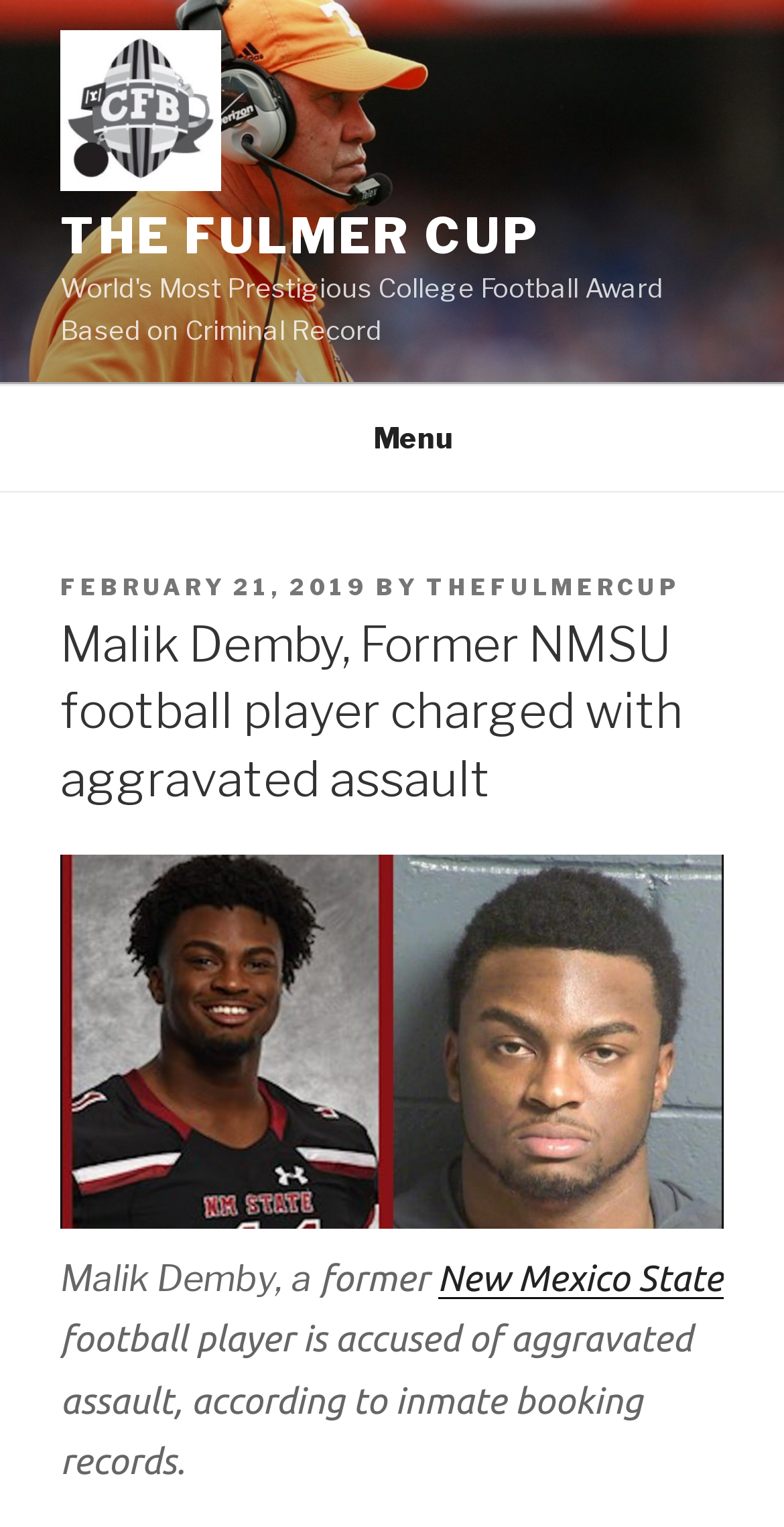Locate the bounding box of the UI element described in the following text: "February 21, 2019February 21, 2019".

[0.077, 0.375, 0.469, 0.393]